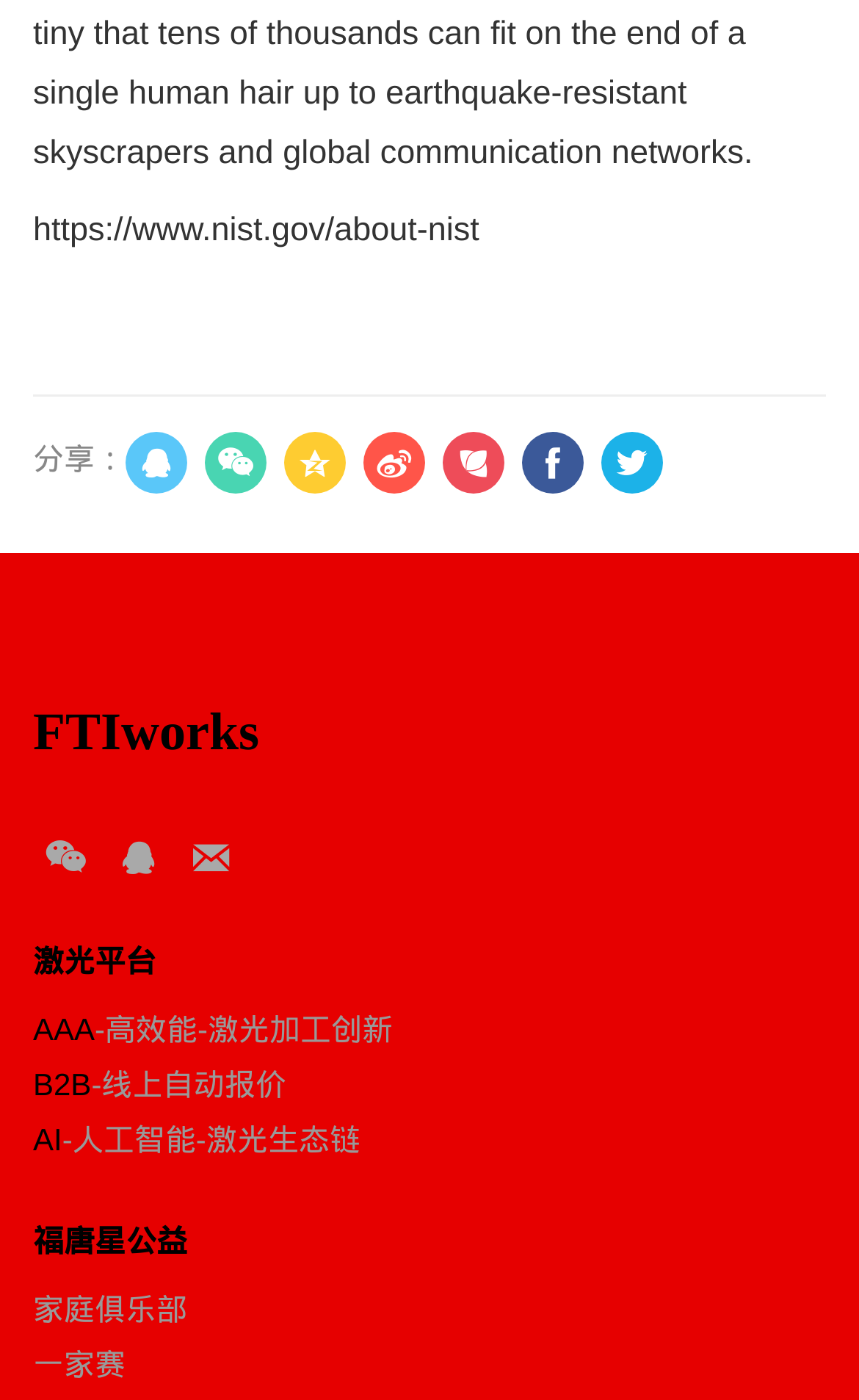Give a one-word or short phrase answer to this question: 
How many icons are there in the top section?

3